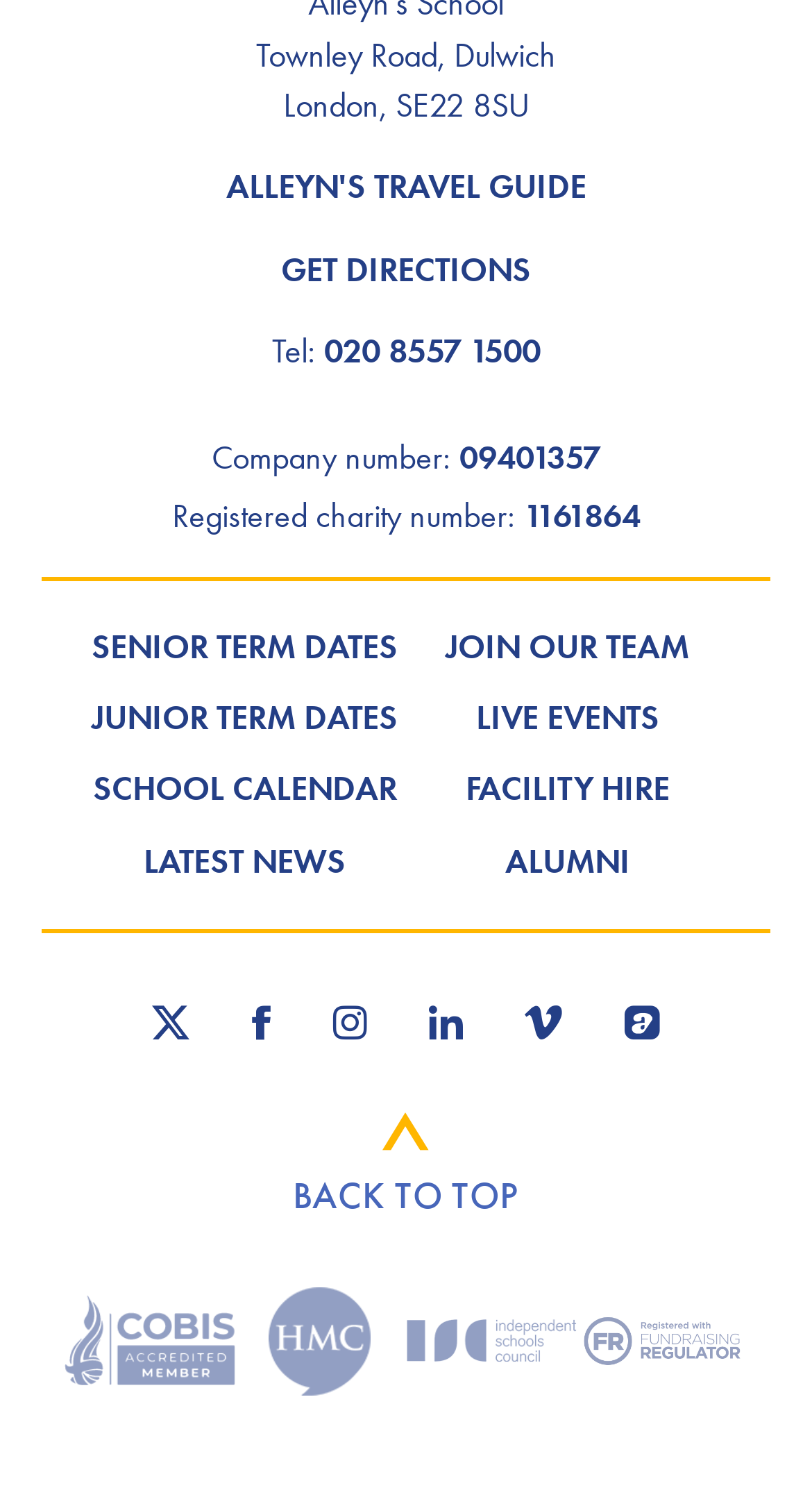Predict the bounding box of the UI element based on the description: "ISC". The coordinates should be four float numbers between 0 and 1, formatted as [left, top, right, bottom].

[0.5, 0.86, 0.711, 0.932]